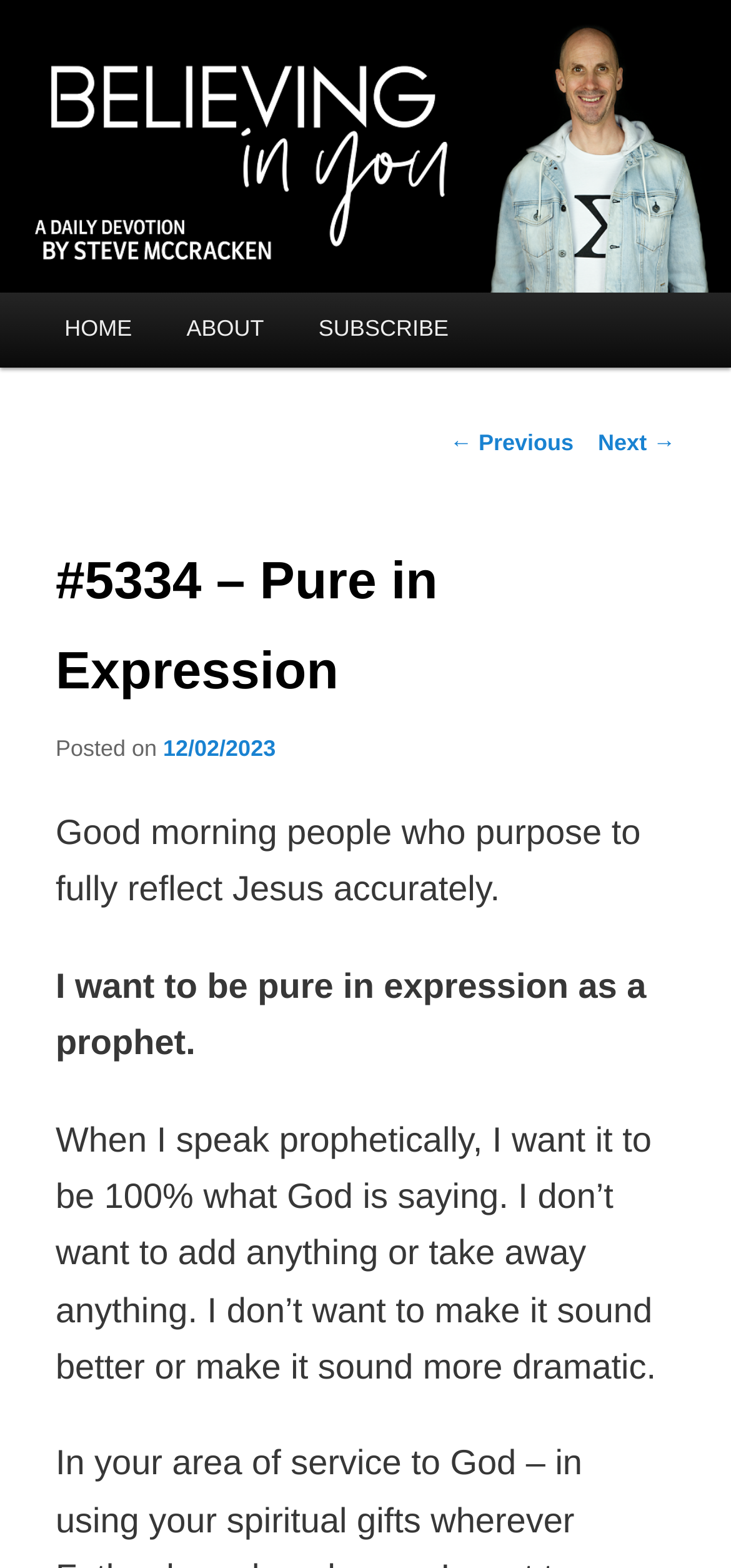Using a single word or phrase, answer the following question: 
What is the name of the daily devotional?

Believing In You